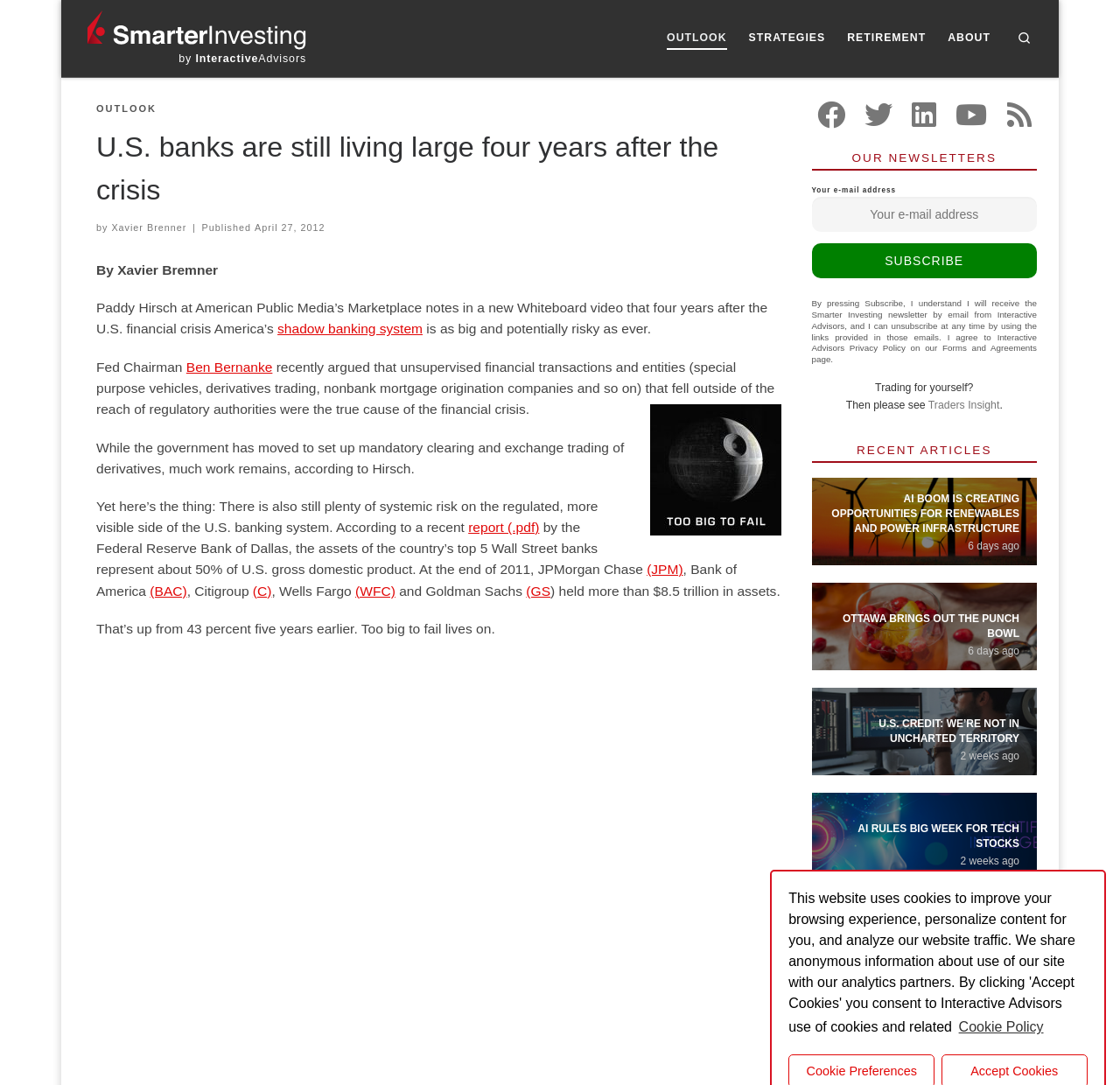Locate the bounding box coordinates of the item that should be clicked to fulfill the instruction: "Read the article about AI boom".

[0.725, 0.44, 0.926, 0.521]